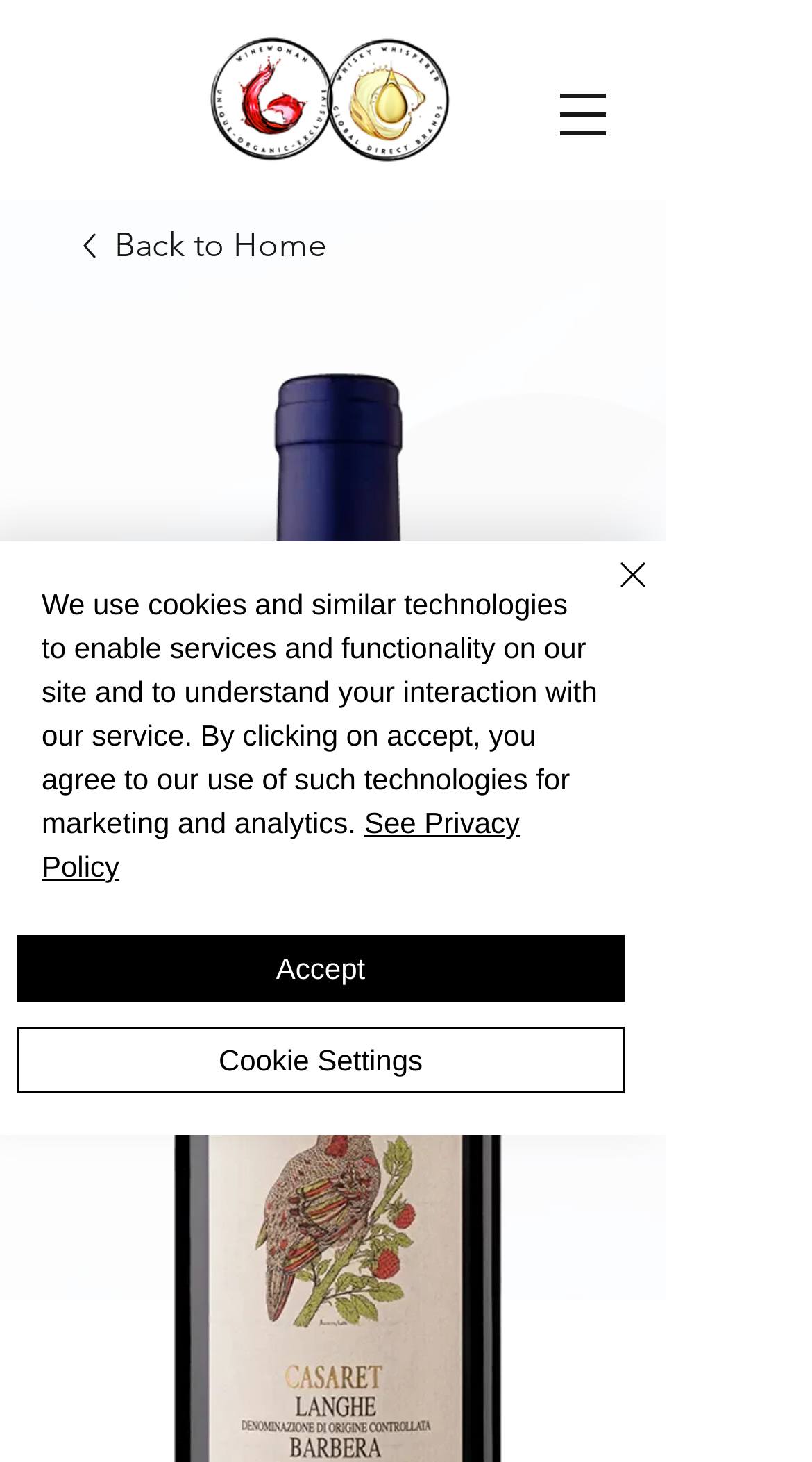Provide a single word or phrase to answer the given question: 
What is the text on the alert?

We use cookies and similar technologies...